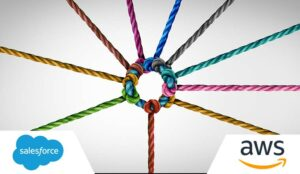Give a detailed explanation of what is happening in the image.

This image visually represents a collaboration concept, featuring multiple colorful ropes interwoven and forming a circular knot in the center. The various colored ropes symbolize diversity and teamwork, highlighting the importance of collaboration in achieving common goals. To the left, the Salesforce logo is prominently displayed, while the AWS logo appears on the right, suggesting a partnership or integration between these two technology leaders. This imagery effectively conveys the synergy created when different entities work together, aligning with themes of unity and joint innovation in the tech industry.